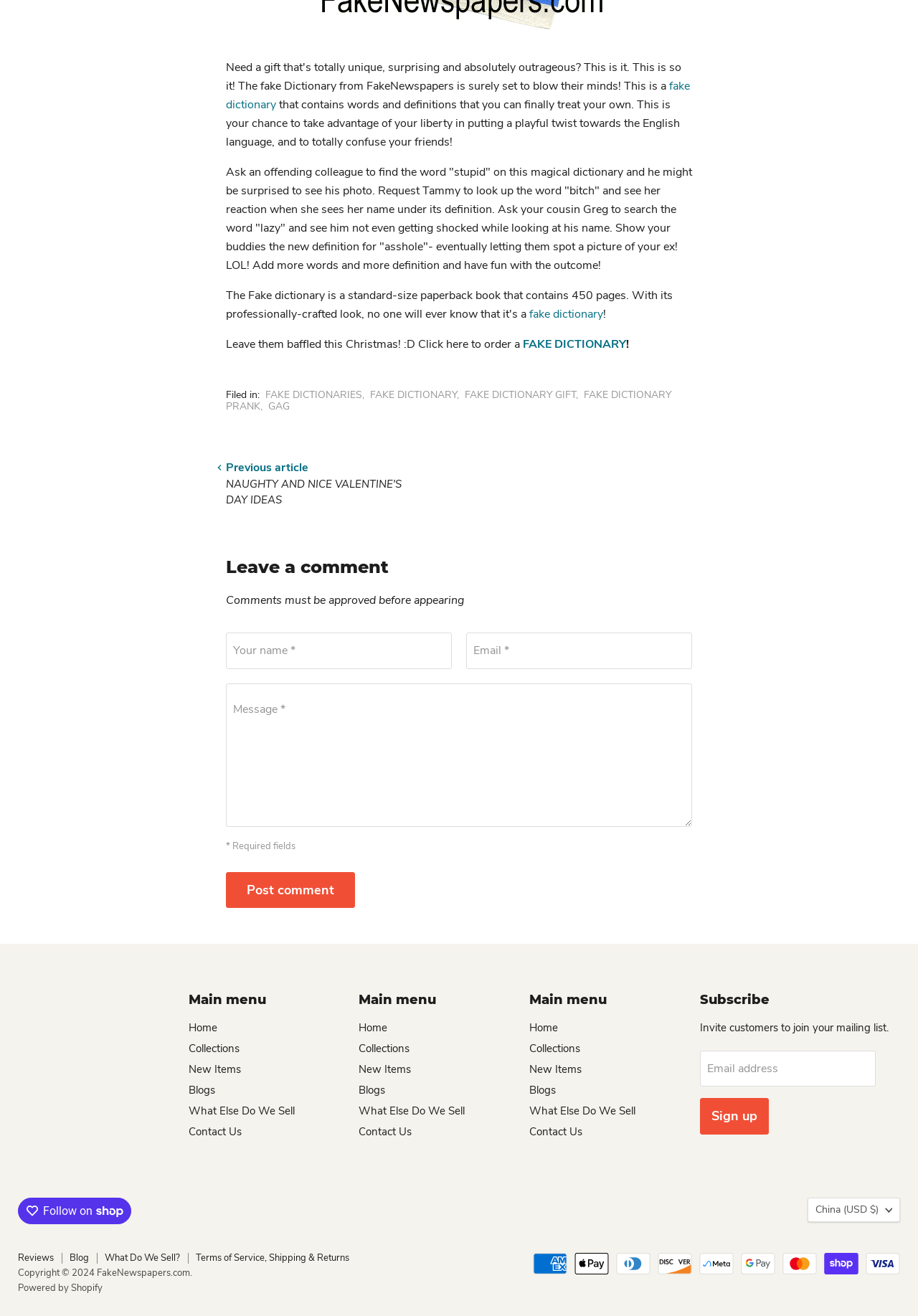Find the bounding box coordinates of the clickable element required to execute the following instruction: "Click the 'Sign up' button to join the mailing list". Provide the coordinates as four float numbers between 0 and 1, i.e., [left, top, right, bottom].

[0.762, 0.835, 0.837, 0.862]